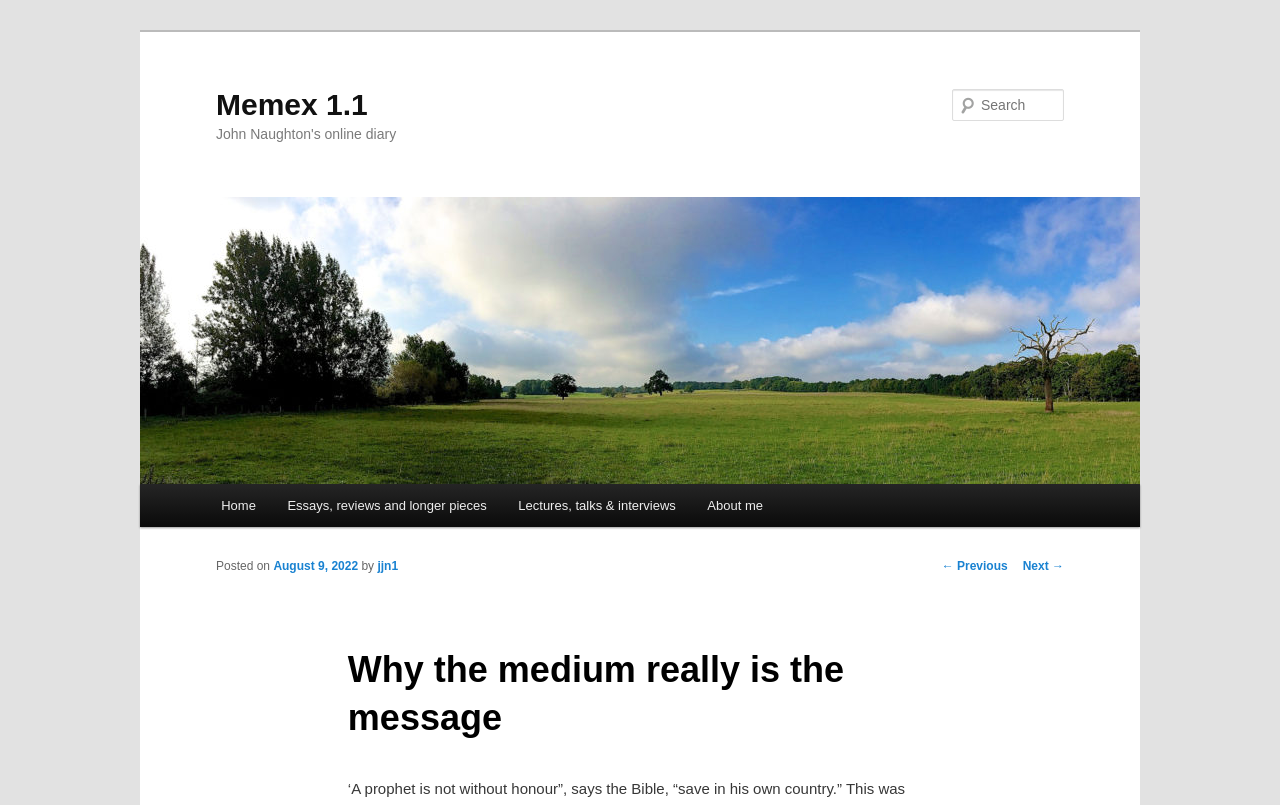Predict the bounding box coordinates of the area that should be clicked to accomplish the following instruction: "View previous post". The bounding box coordinates should consist of four float numbers between 0 and 1, i.e., [left, top, right, bottom].

[0.736, 0.694, 0.787, 0.712]